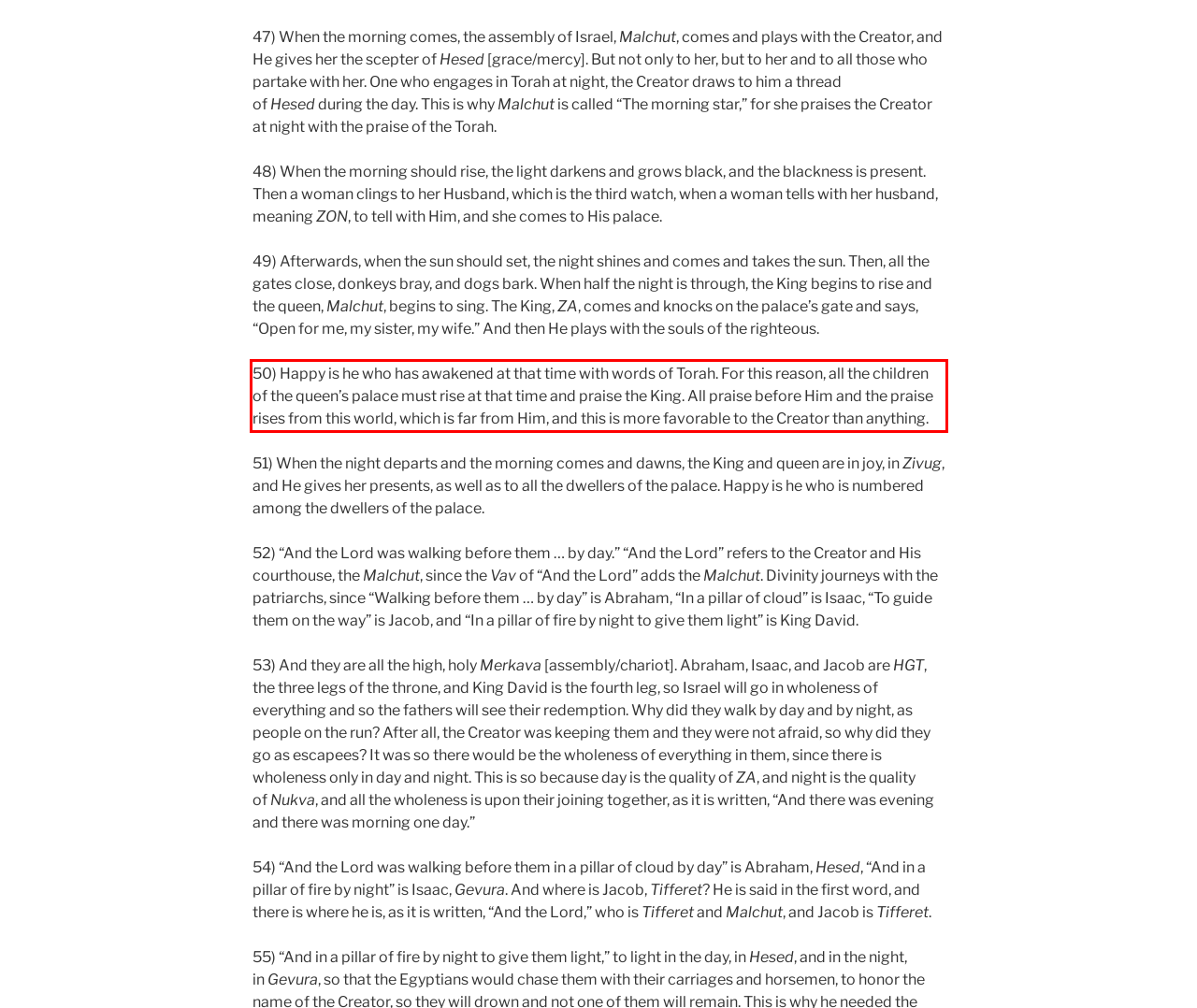You are given a screenshot showing a webpage with a red bounding box. Perform OCR to capture the text within the red bounding box.

50) Happy is he who has awakened at that time with words of Torah. For this reason, all the children of the queen’s palace must rise at that time and praise the King. All praise before Him and the praise rises from this world, which is far from Him, and this is more favorable to the Creator than anything.